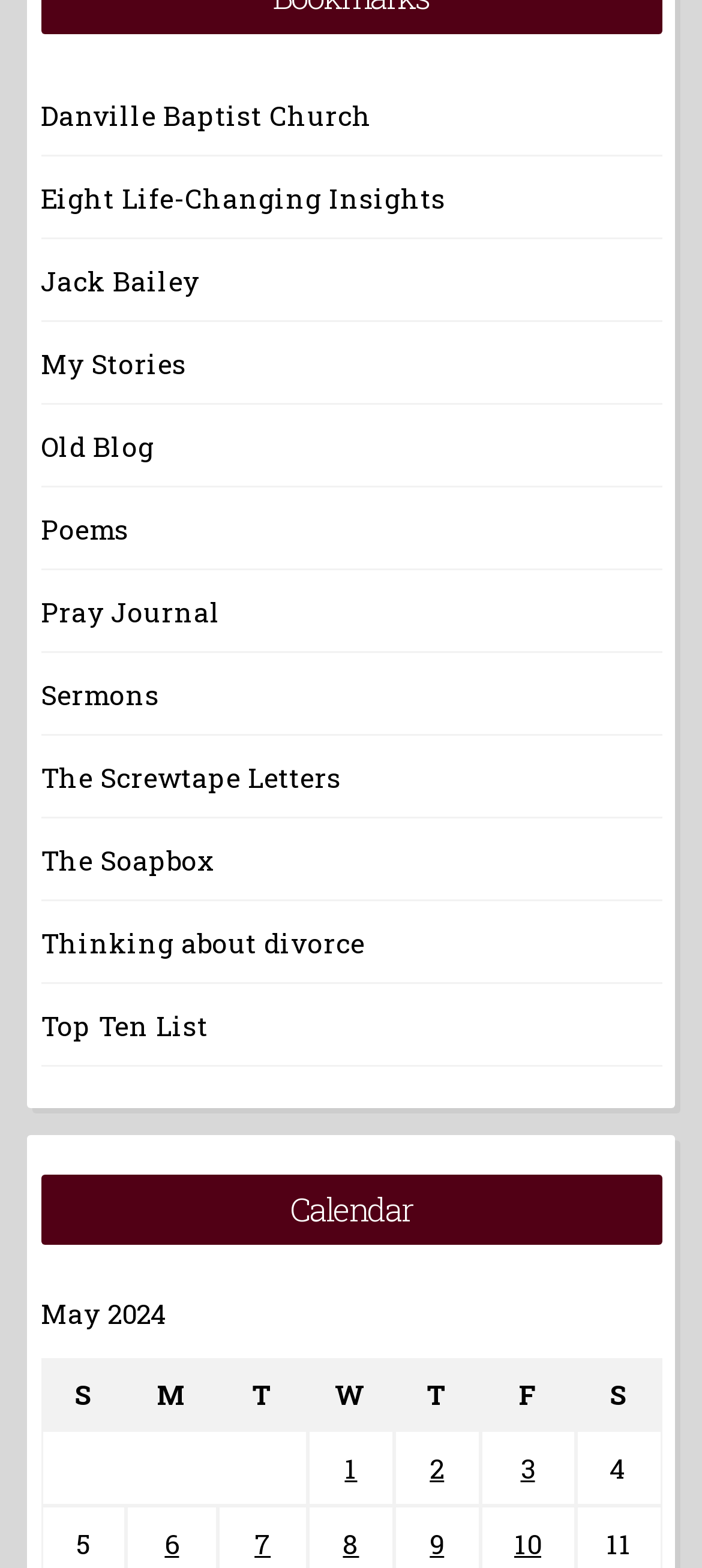Using details from the image, please answer the following question comprehensively:
What is the title of the calendar section?

I looked at the heading element in the webpage and found that the title of the calendar section is 'Calendar'.